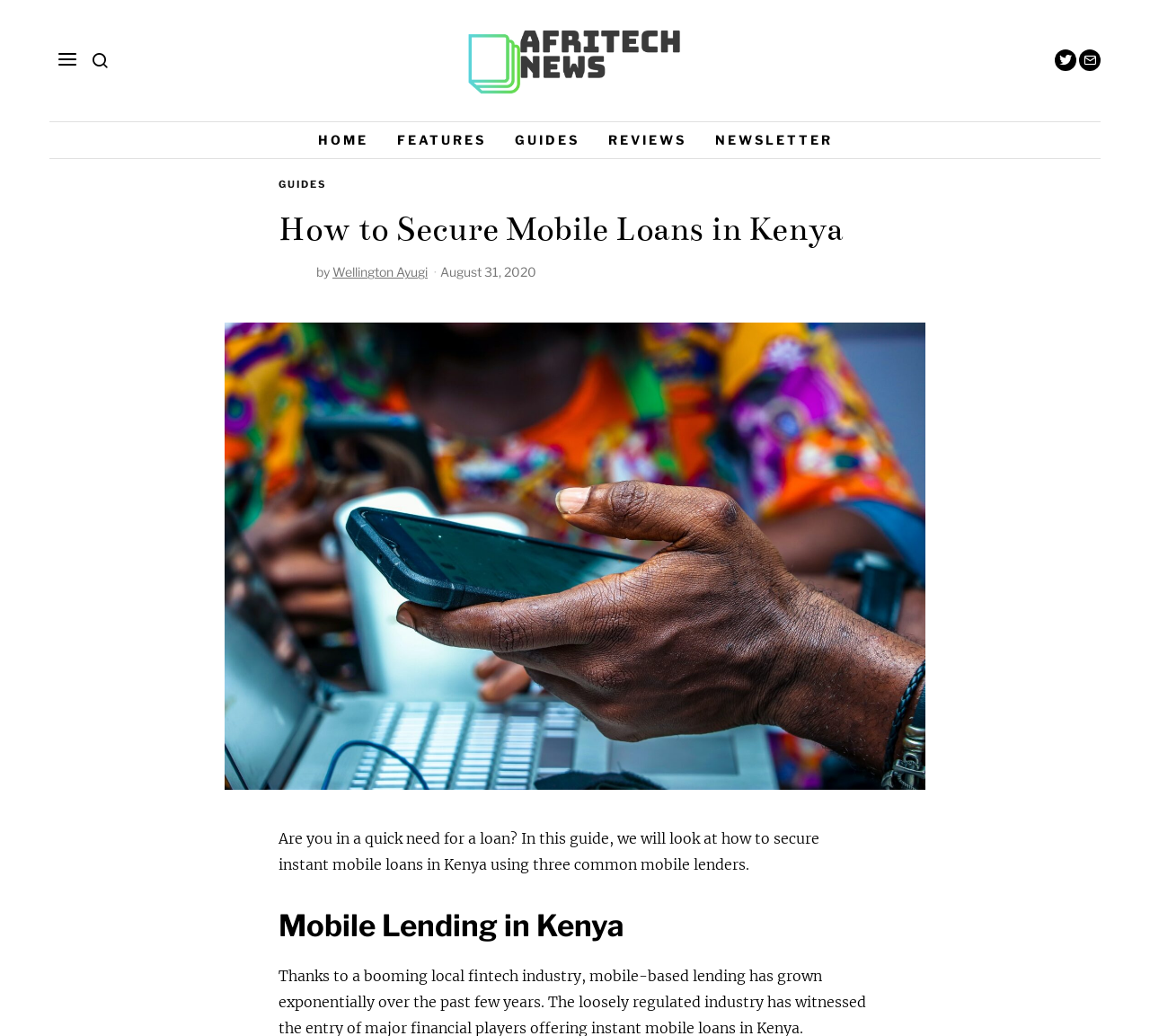Provide the bounding box coordinates for the UI element that is described by this text: "Newsletter". The coordinates should be in the form of four float numbers between 0 and 1: [left, top, right, bottom].

[0.611, 0.118, 0.735, 0.152]